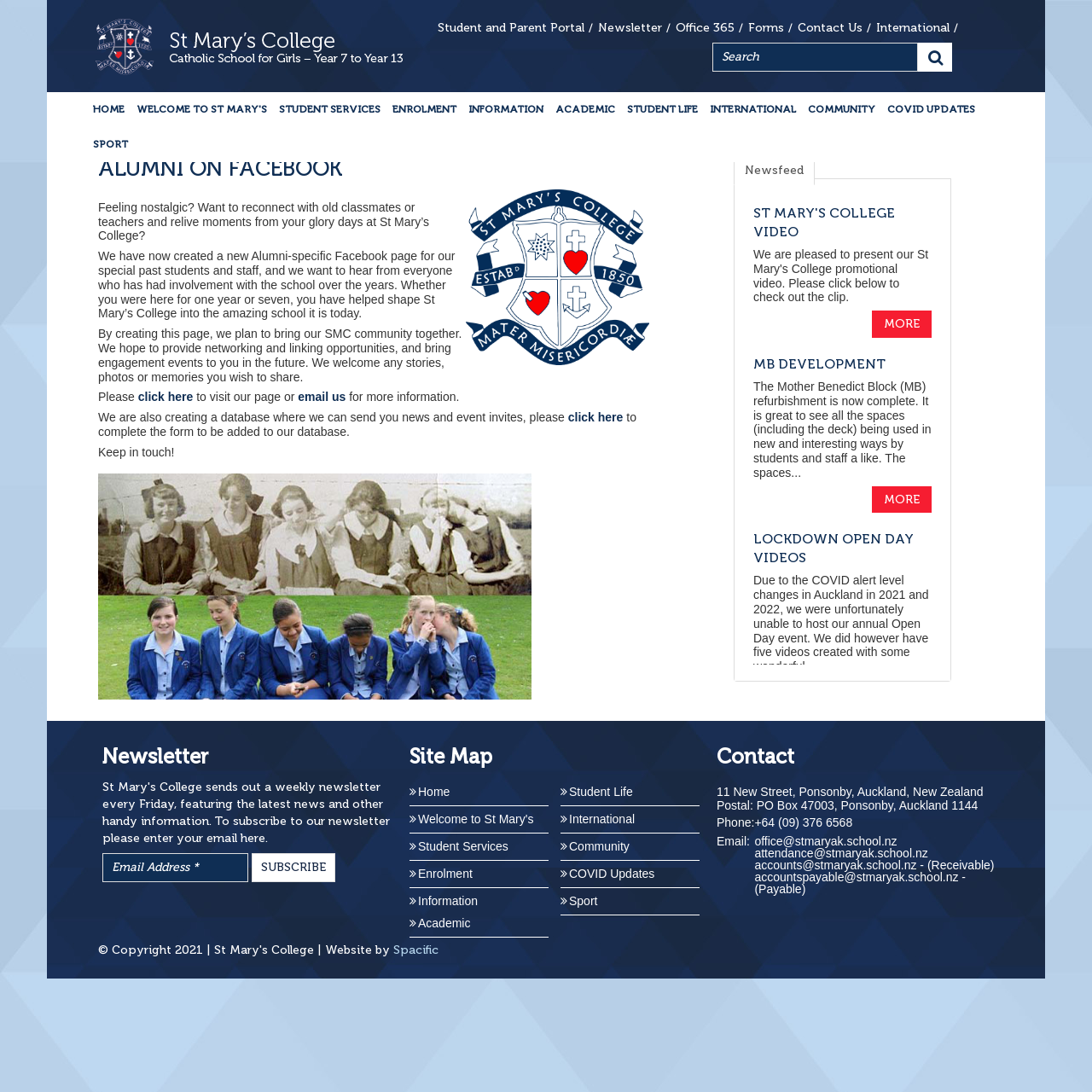From the given element description: "Student Services", find the bounding box for the UI element. Provide the coordinates as four float numbers between 0 and 1, in the order [left, top, right, bottom].

[0.25, 0.084, 0.354, 0.116]